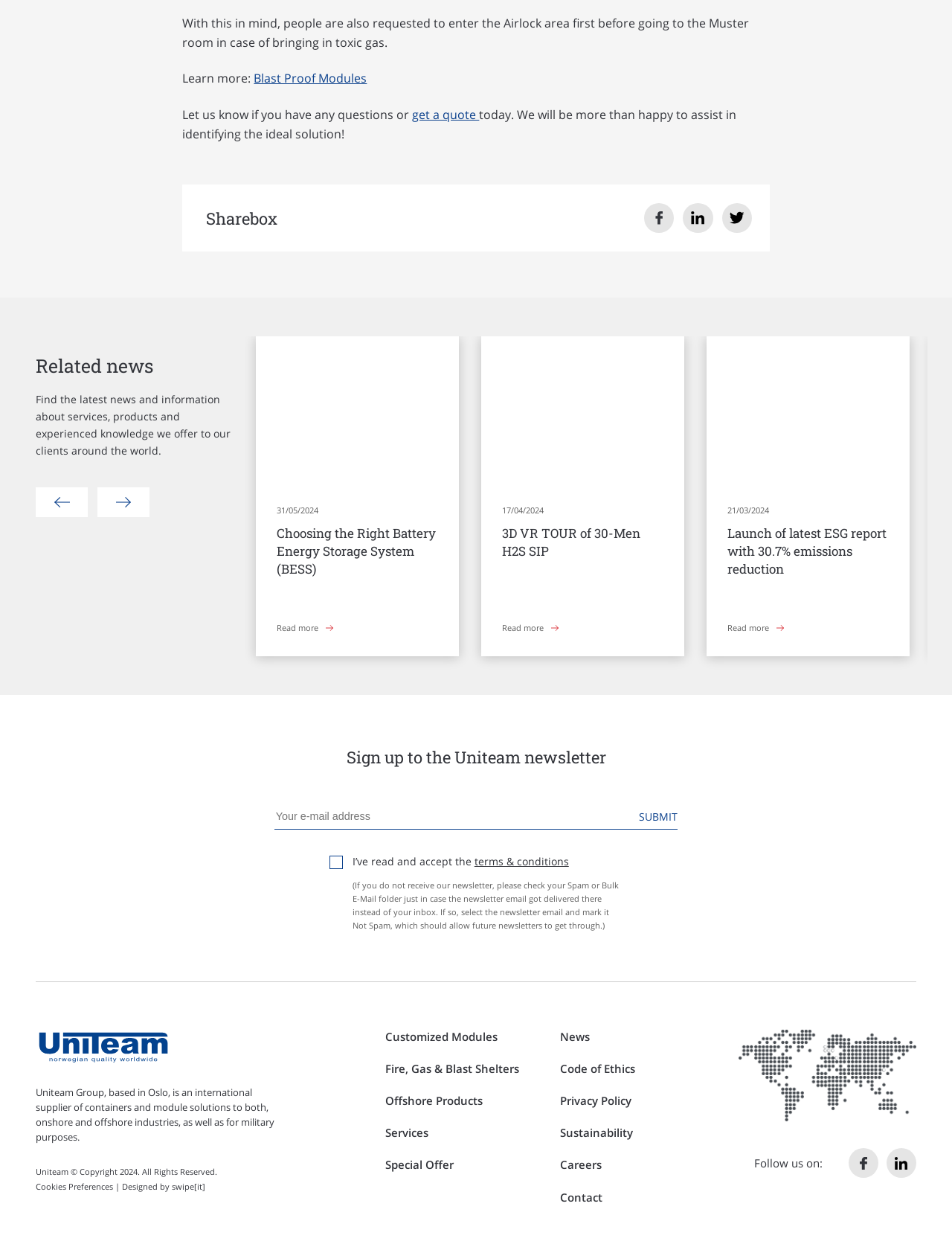Use a single word or phrase to answer this question: 
What is the company name?

Uniteam Group